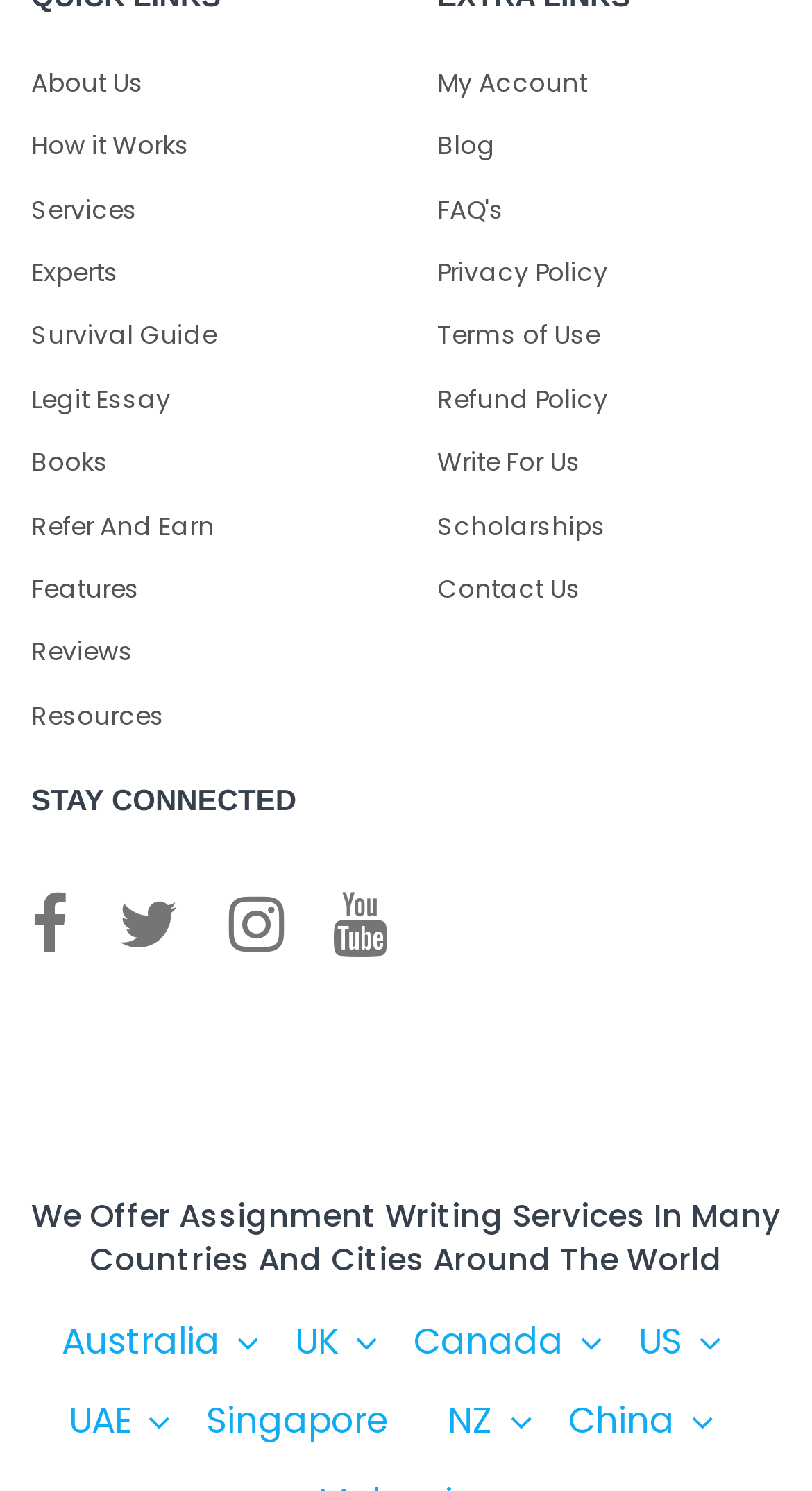Determine the bounding box coordinates of the element that should be clicked to execute the following command: "Read the blog".

[0.538, 0.077, 0.962, 0.12]